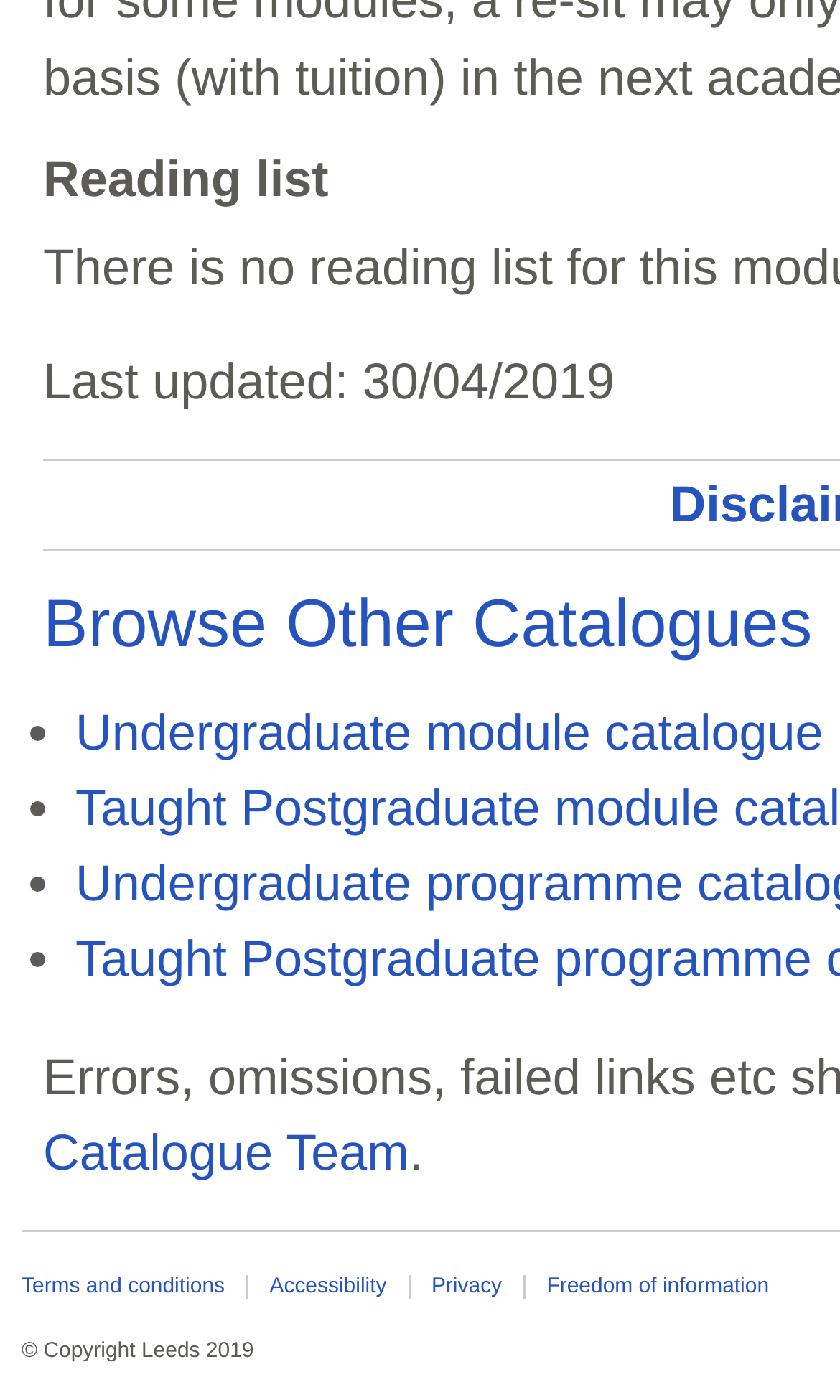Use a single word or phrase to answer the question: 
What is the copyright year?

2019